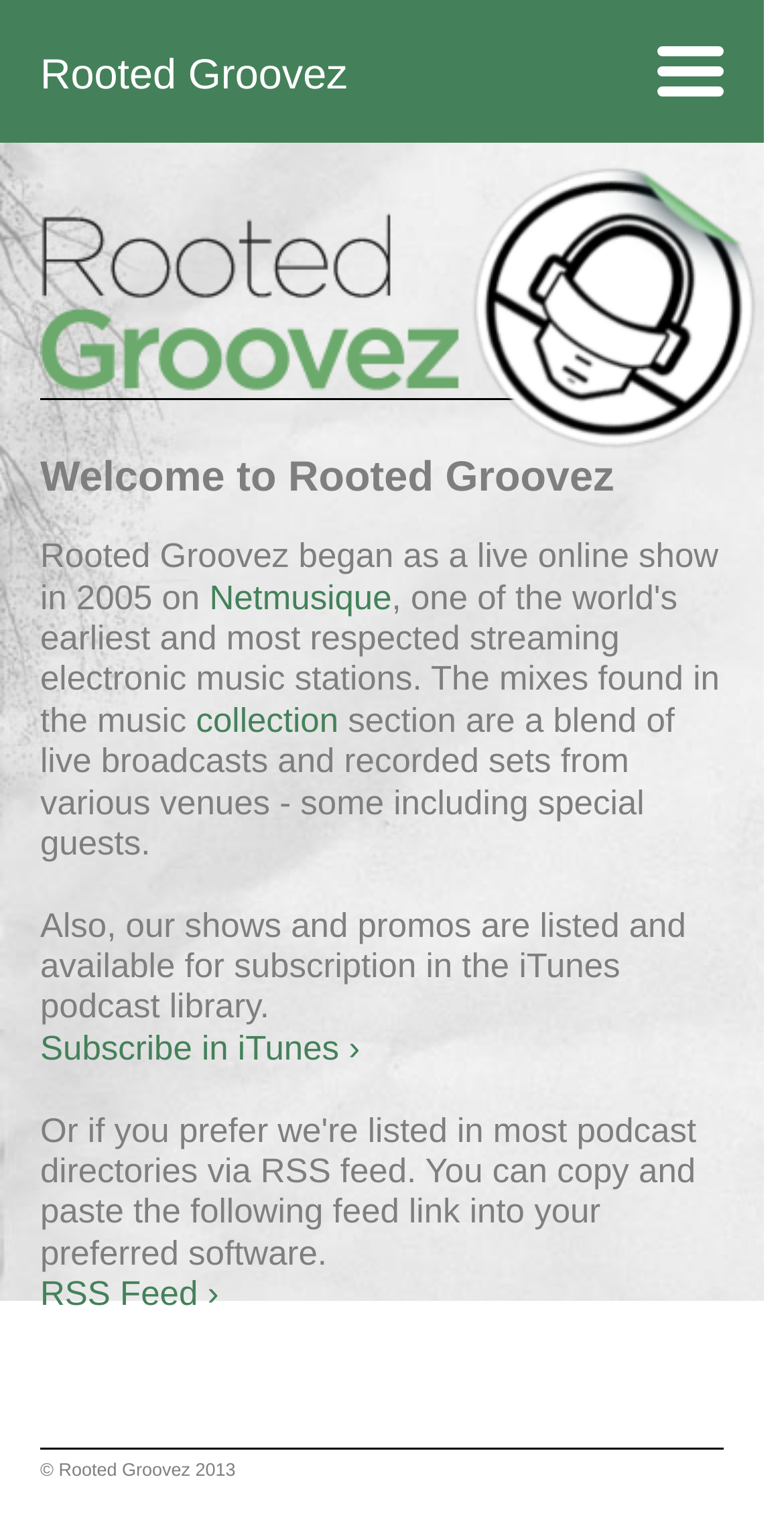What is the year of copyright for the website? Observe the screenshot and provide a one-word or short phrase answer.

2013